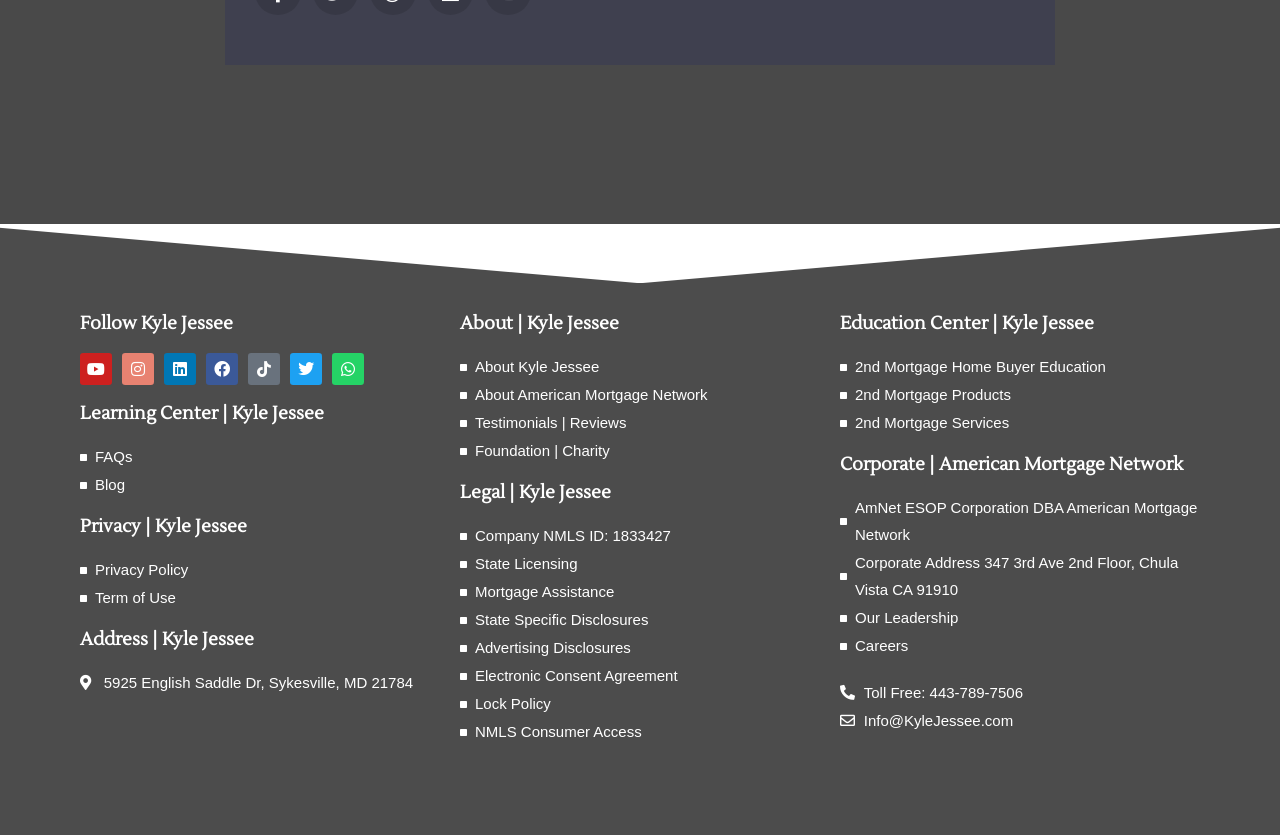What is the corporate address of American Mortgage Network?
Refer to the image and provide a one-word or short phrase answer.

347 3rd Ave 2nd Floor, Chula Vista CA 91910